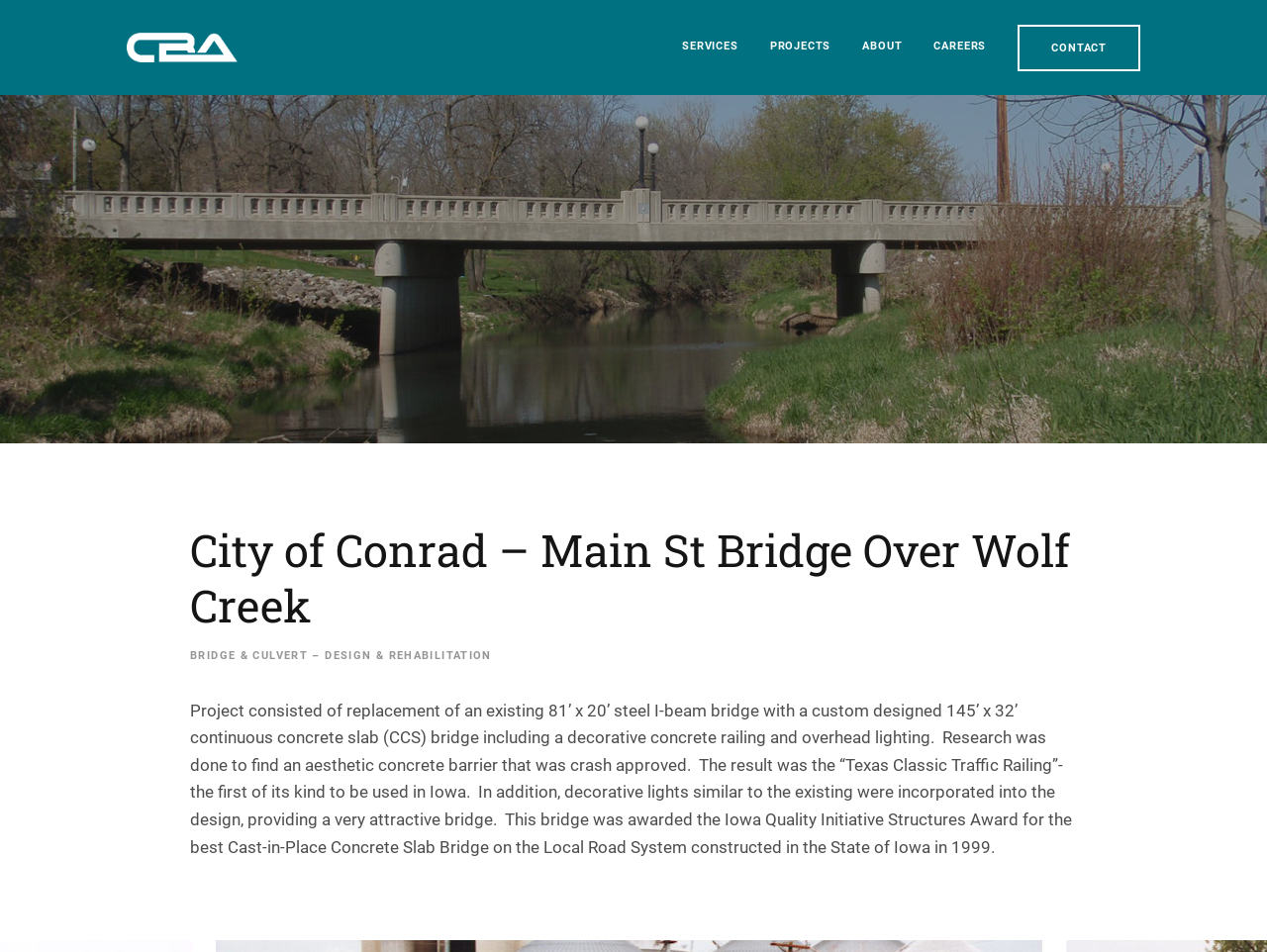Using the provided element description: "parent_node: SERVICES", identify the bounding box coordinates. The coordinates should be four floats between 0 and 1 in the order [left, top, right, bottom].

[0.1, 0.034, 0.188, 0.065]